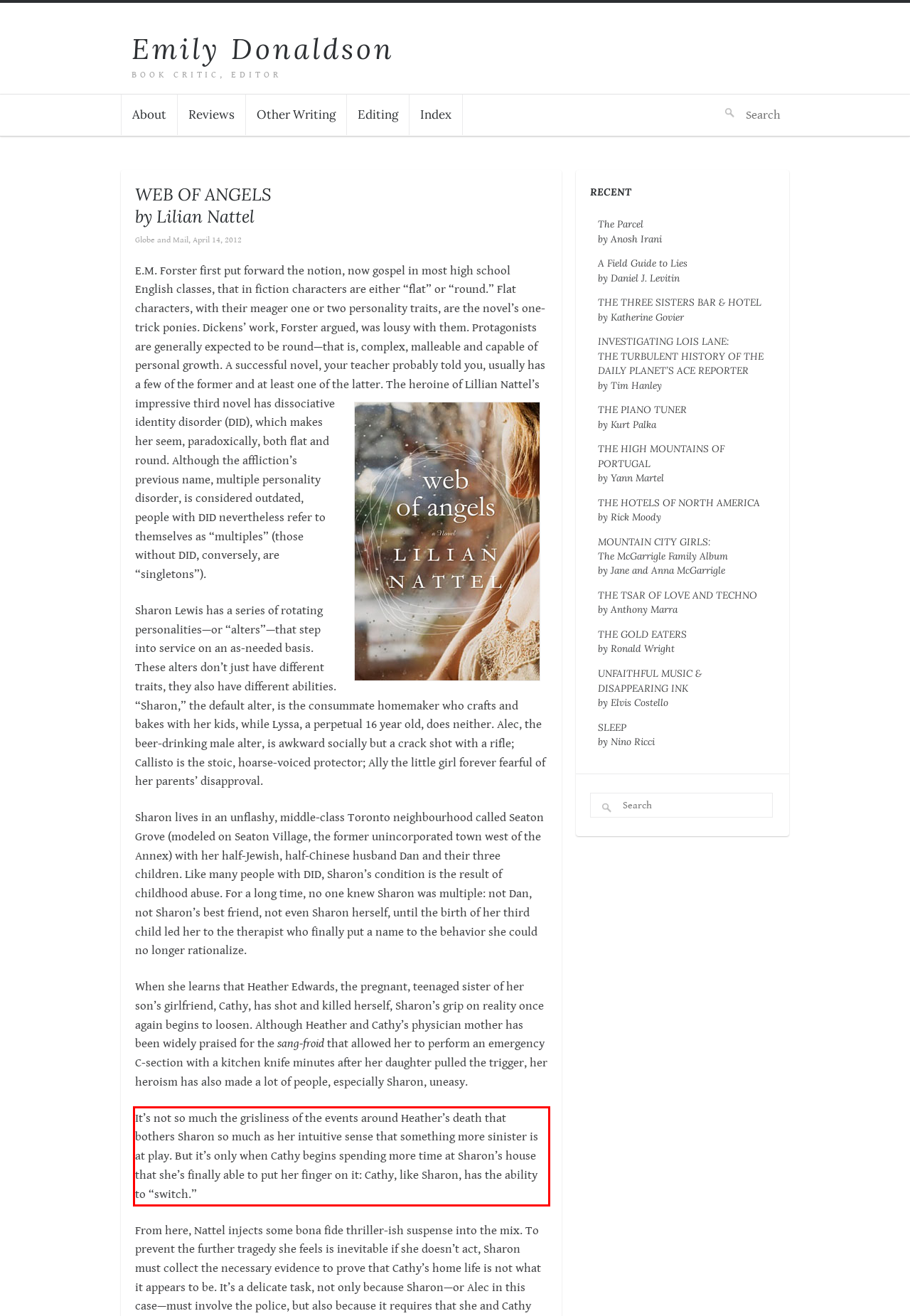Perform OCR on the text inside the red-bordered box in the provided screenshot and output the content.

It’s not so much the grisliness of the events around Heather’s death that bothers Sharon so much as her intuitive sense that something more sinister is at play. But it’s only when Cathy begins spending more time at Sharon’s house that she’s finally able to put her finger on it: Cathy, like Sharon, has the ability to “switch.”